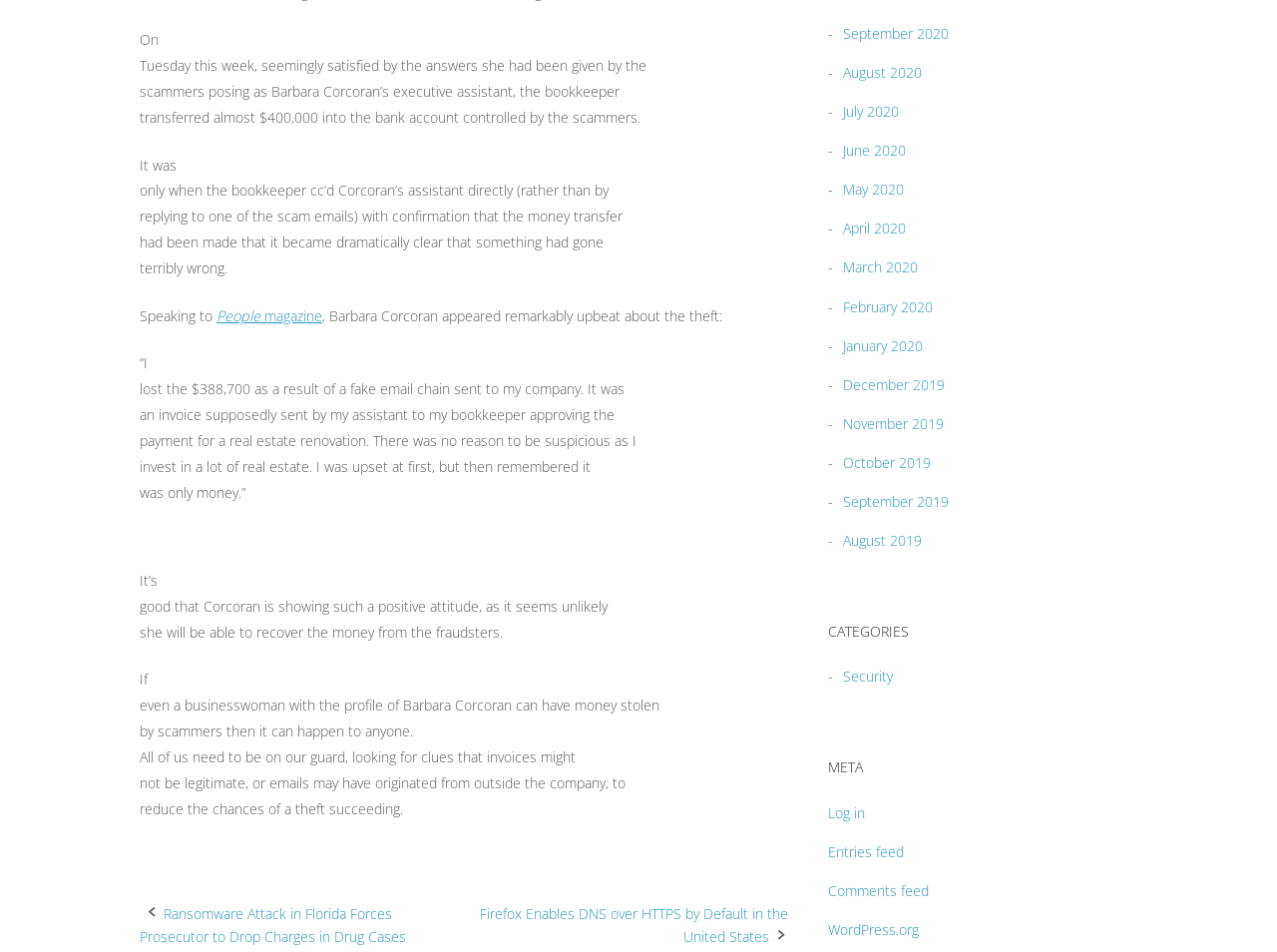What is the attitude of Barbara Corcoran towards the theft?
Provide a comprehensive and detailed answer to the question.

According to the article, Barbara Corcoran appeared remarkably upbeat about the theft, saying 'it was only money' and showing a positive attitude towards the situation.